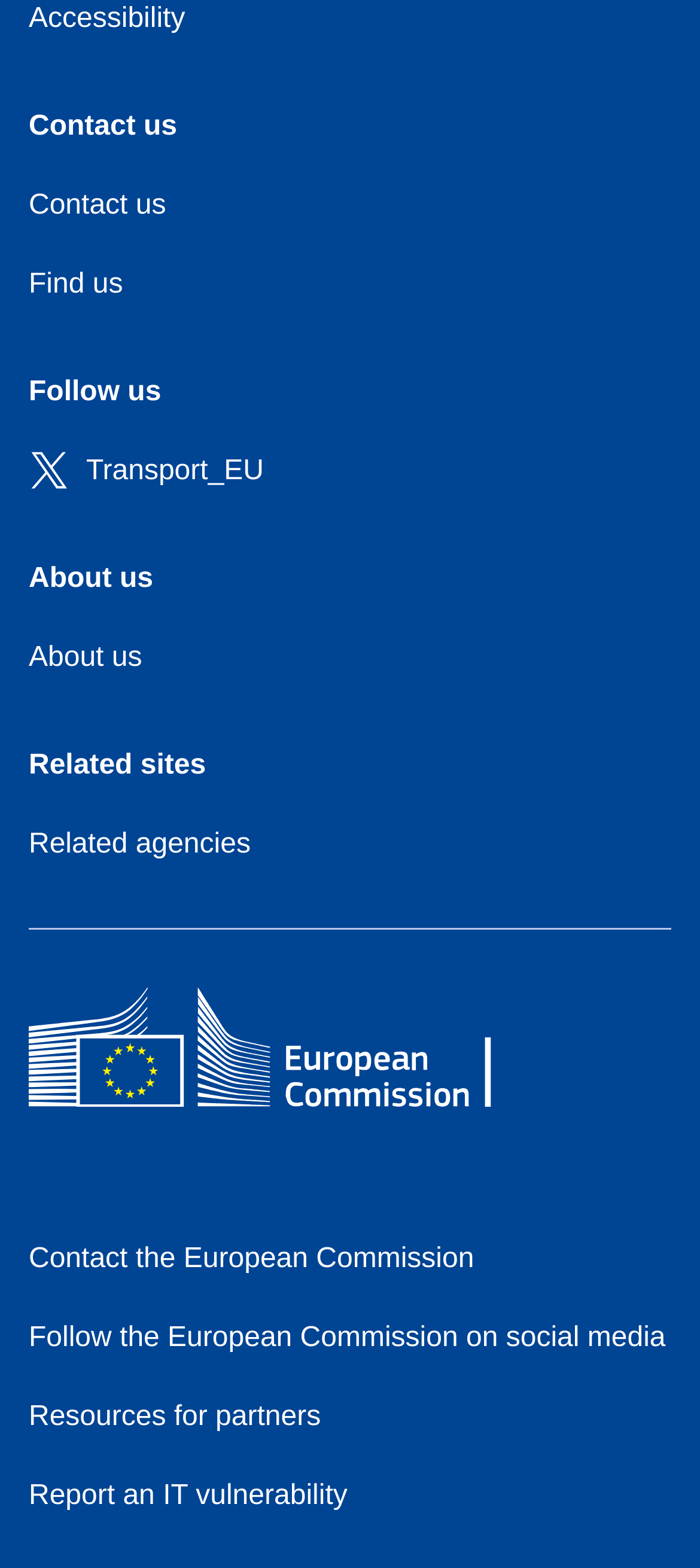Please find the bounding box coordinates for the clickable element needed to perform this instruction: "Go to Home - European Commission".

[0.041, 0.629, 0.785, 0.723]